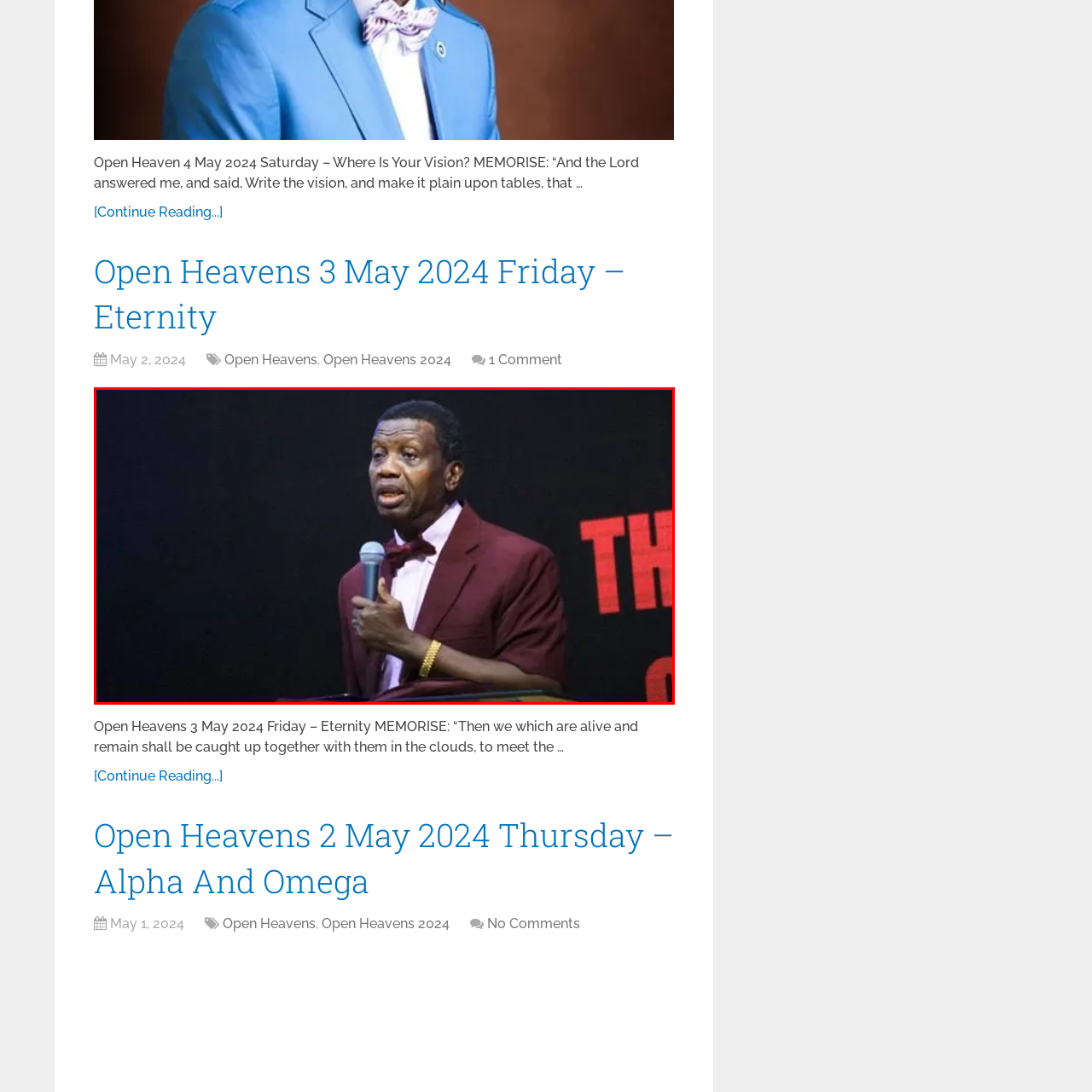Provide a thorough description of the scene depicted within the red bounding box.

The image features an individual speaking at an event, presumably delivering a sermon or addressing a congregation. He is dressed in a formal maroon suit with a bow tie, while holding a microphone in his right hand. His expression conveys a sense of engagement and authority, indicating that he is sharing an important message. The backdrop includes a stylized text that reads "THE," suggesting a theme relevant to the event, likely connected to spirituality or religious guidance. This setting aligns with the context of the "Open Heavens" series, where such teachings often emphasize vision and purpose. The image captures a moment of inspiration and leadership, central to the mission of guiding others spiritually.